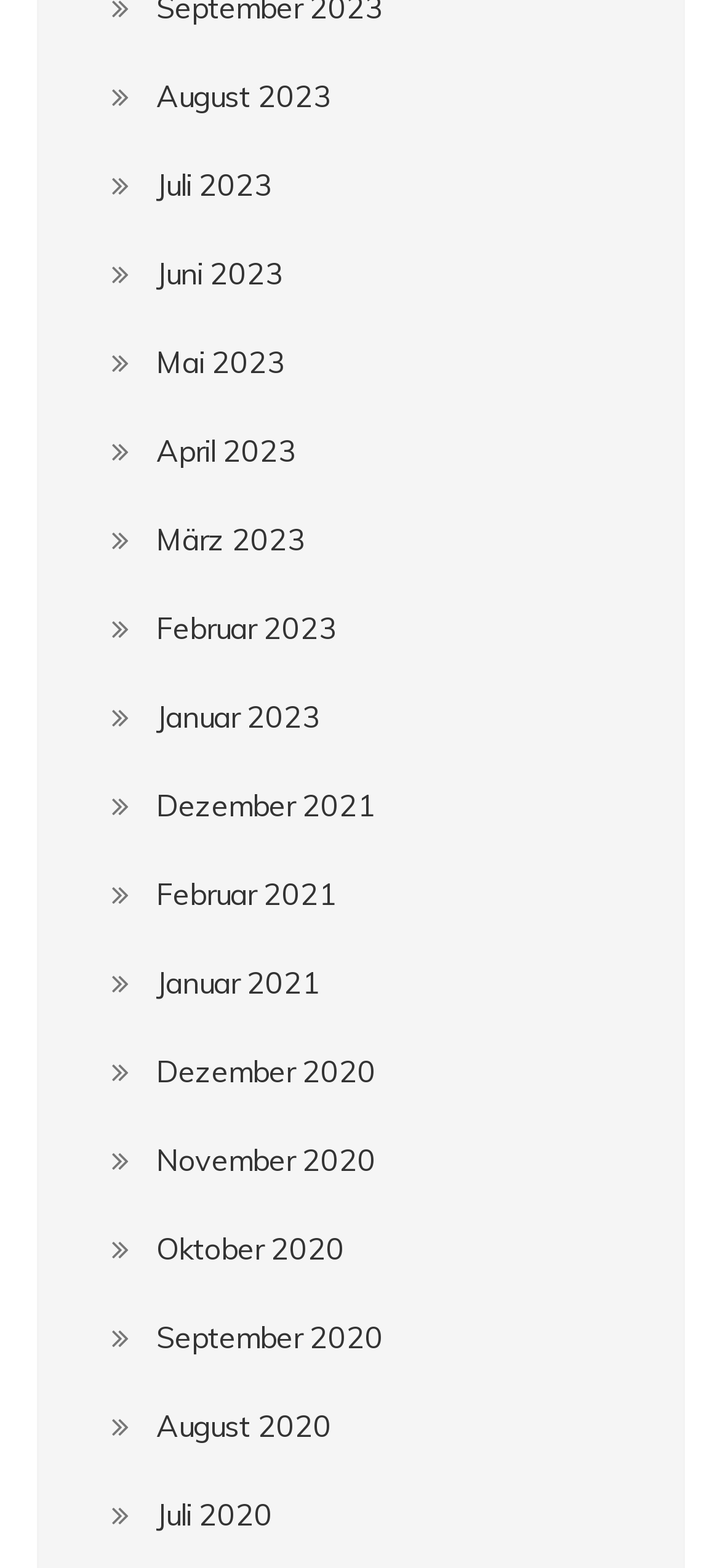Please identify the coordinates of the bounding box for the clickable region that will accomplish this instruction: "view August 2023".

[0.217, 0.045, 0.46, 0.078]